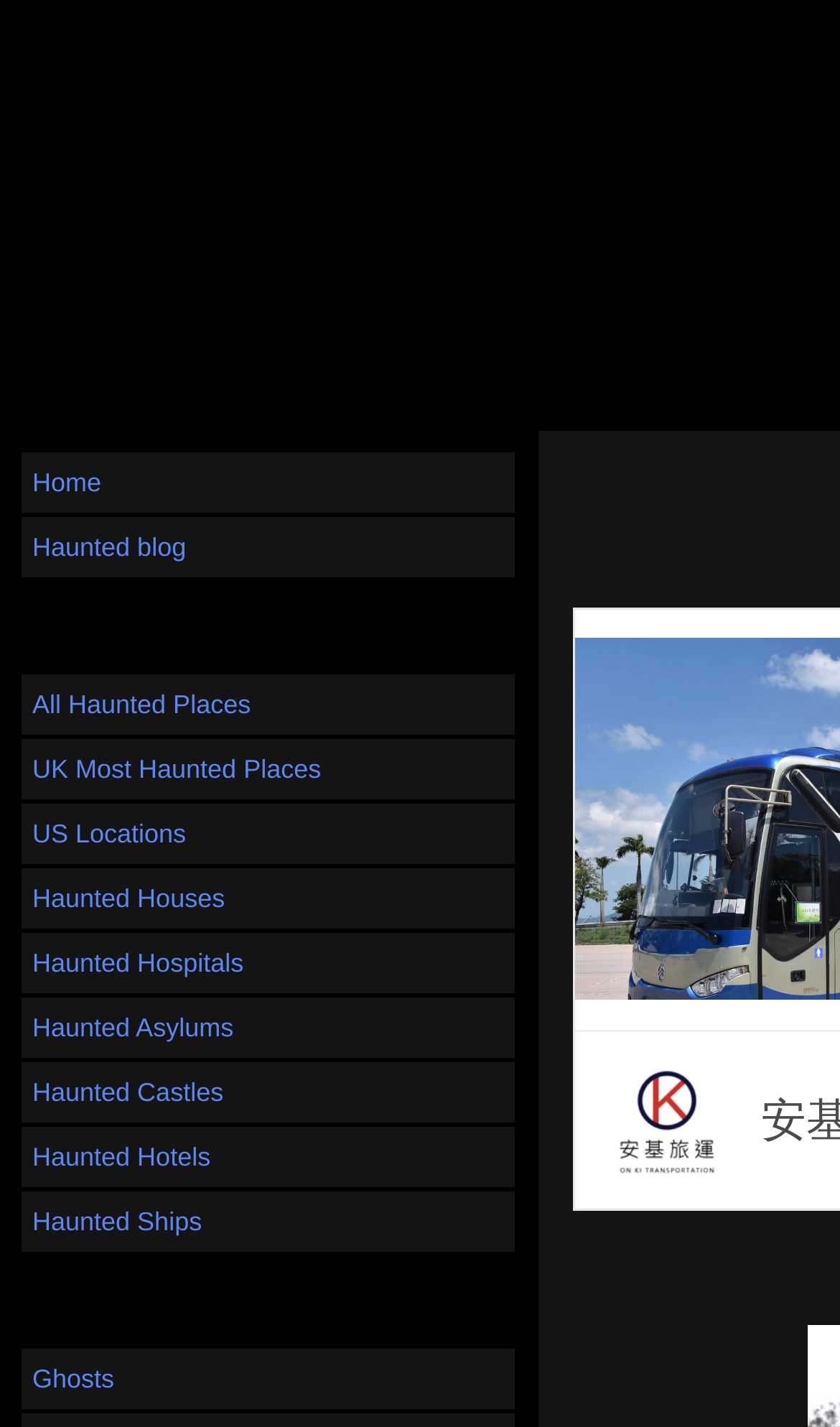Identify the bounding box coordinates of the clickable region necessary to fulfill the following instruction: "go to home page". The bounding box coordinates should be four float numbers between 0 and 1, i.e., [left, top, right, bottom].

[0.026, 0.317, 0.613, 0.359]